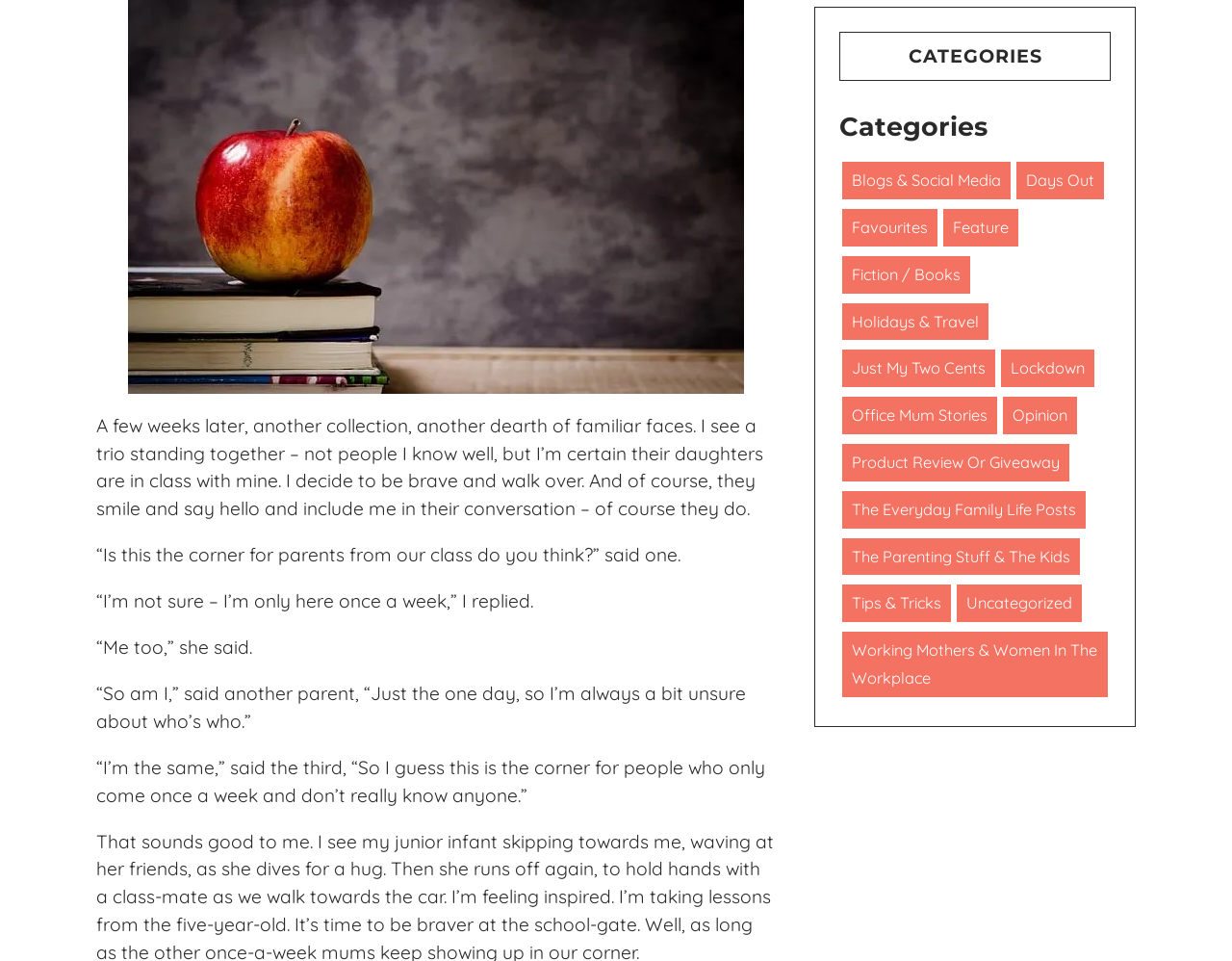How many categories are listed on the webpage?
Give a detailed response to the question by analyzing the screenshot.

I counted the number of links listed under the 'CATEGORIES' heading, and there are 15 categories in total, ranging from 'Blogs & Social Media' to 'Working Mothers & Women In The Workplace'.